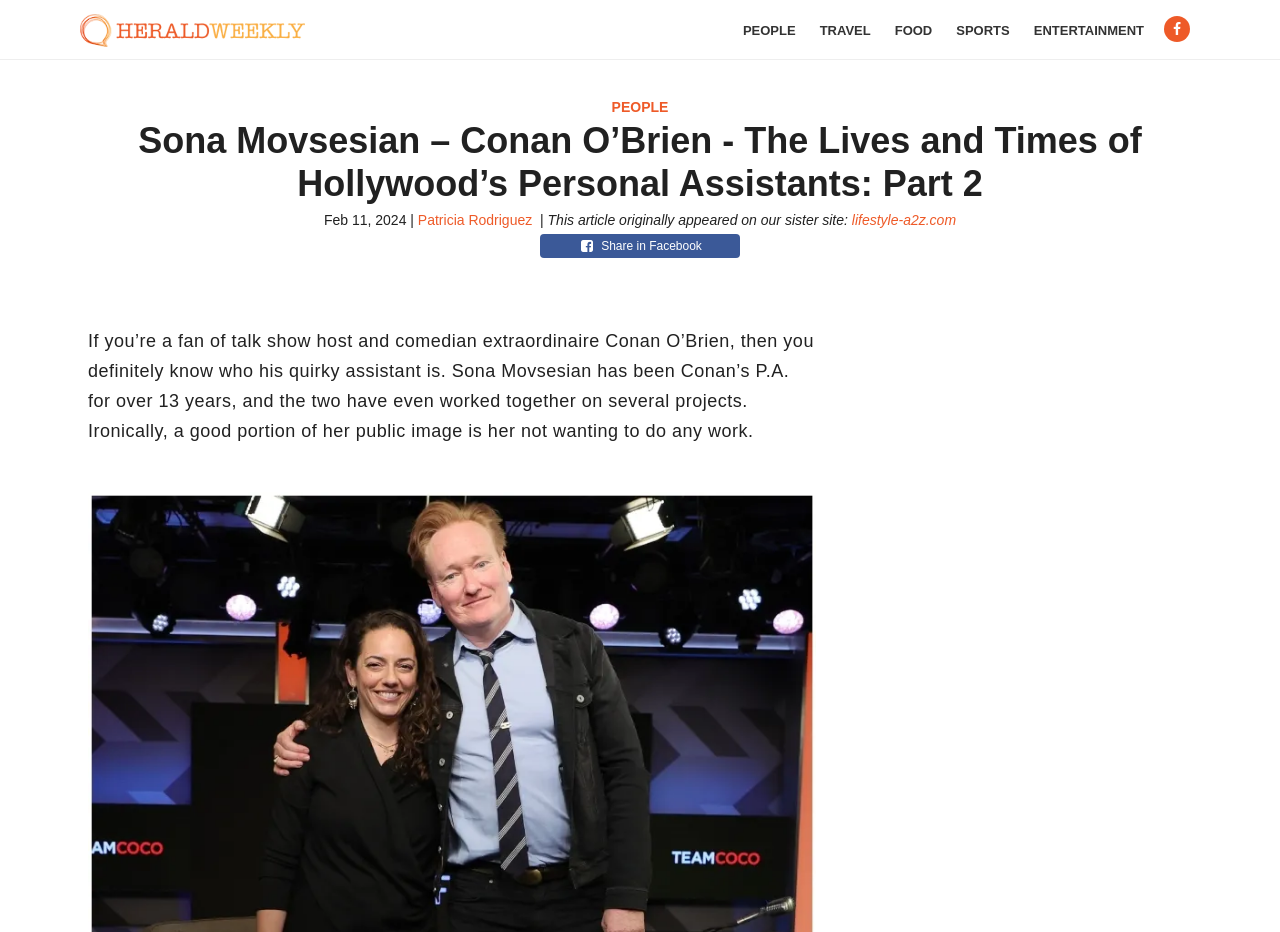Please find the bounding box coordinates of the clickable region needed to complete the following instruction: "Check out the 'Opinion' section". The bounding box coordinates must consist of four float numbers between 0 and 1, i.e., [left, top, right, bottom].

None